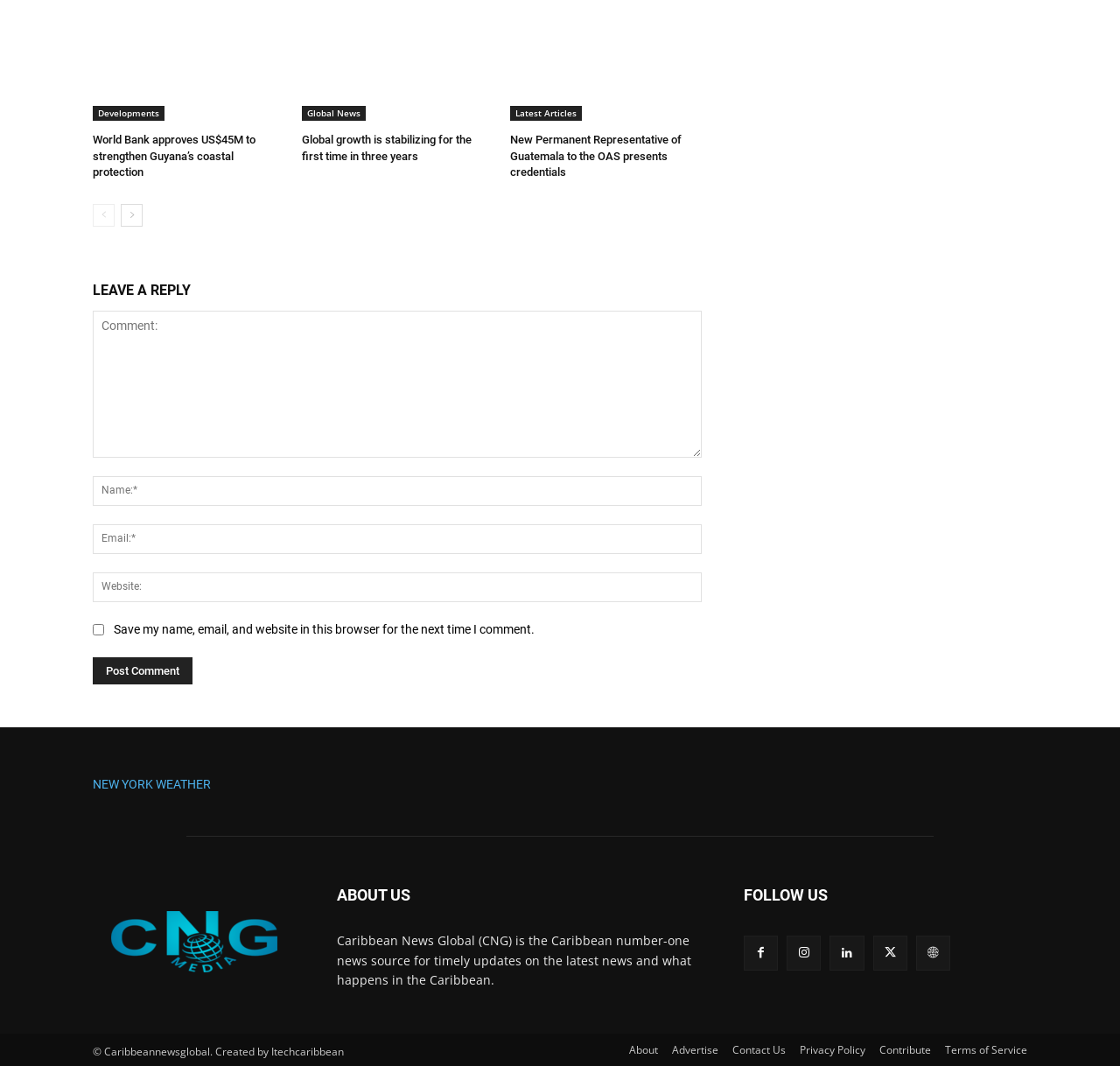Find the bounding box coordinates of the clickable region needed to perform the following instruction: "Follow on Facebook". The coordinates should be provided as four float numbers between 0 and 1, i.e., [left, top, right, bottom].

[0.664, 0.876, 0.695, 0.908]